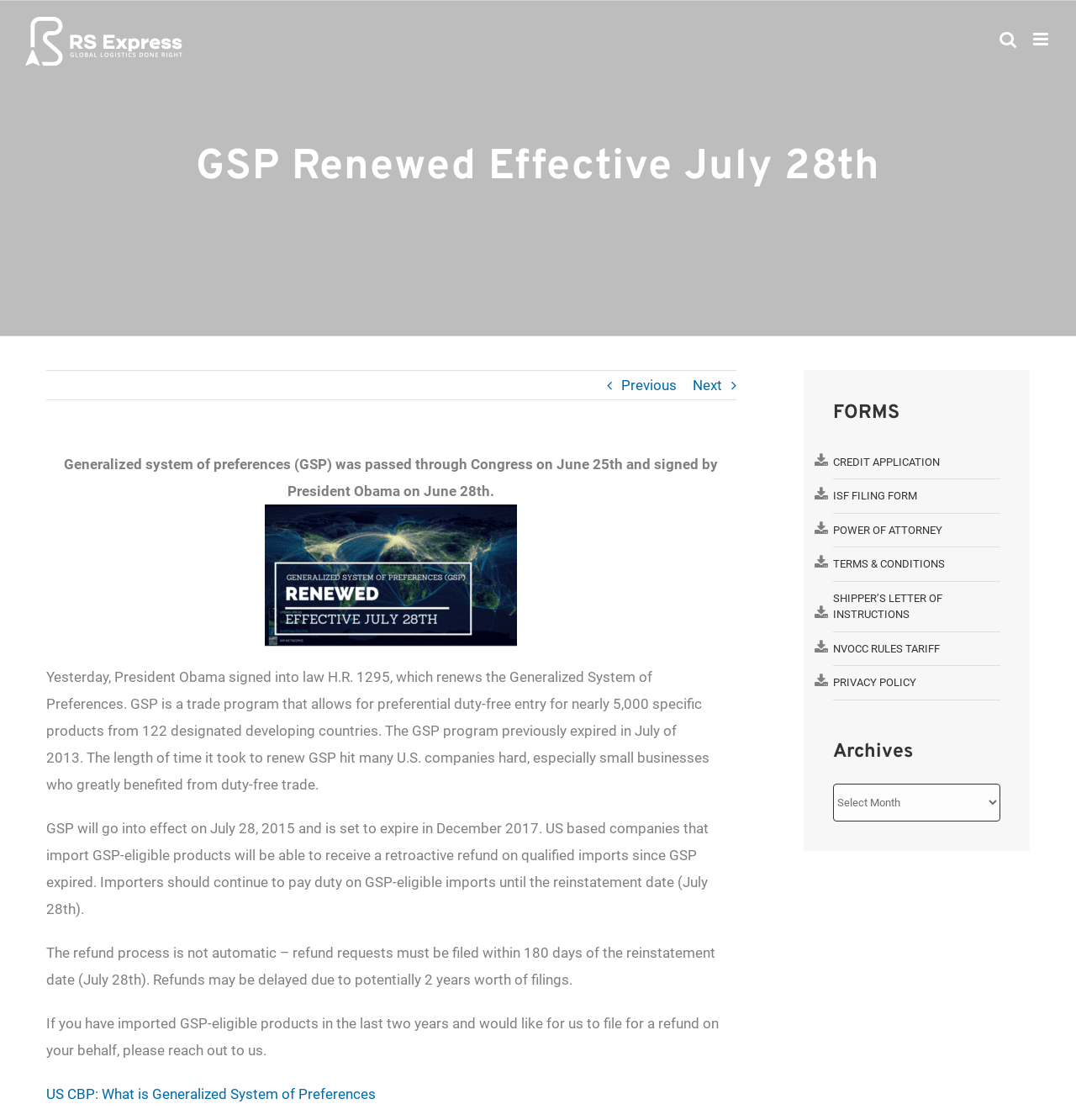Can you find the bounding box coordinates for the element to click on to achieve the instruction: "Fill out the CREDIT APPLICATION form"?

[0.774, 0.398, 0.93, 0.428]